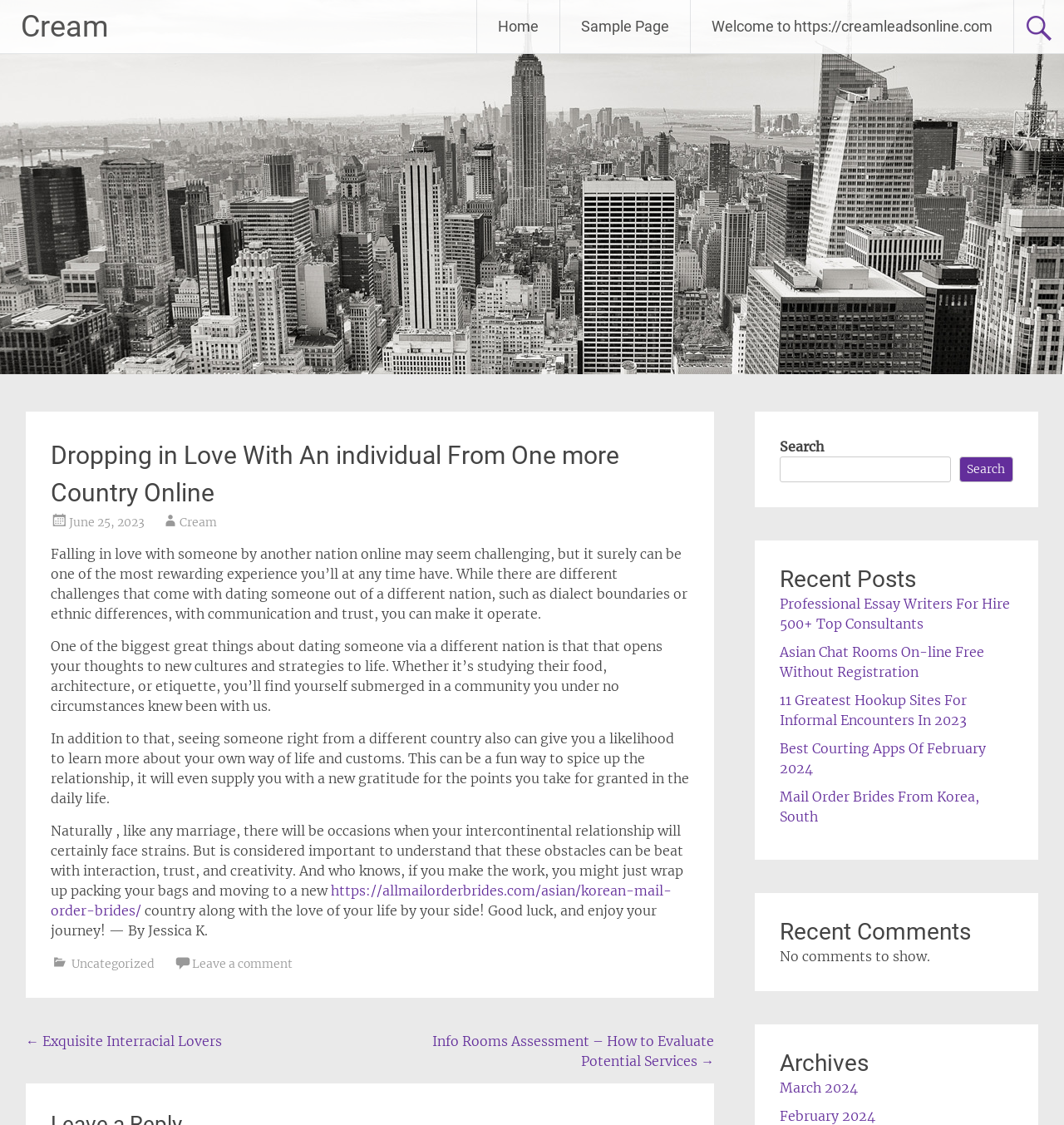Determine the bounding box coordinates for the area that should be clicked to carry out the following instruction: "Search for something".

[0.733, 0.406, 0.893, 0.428]